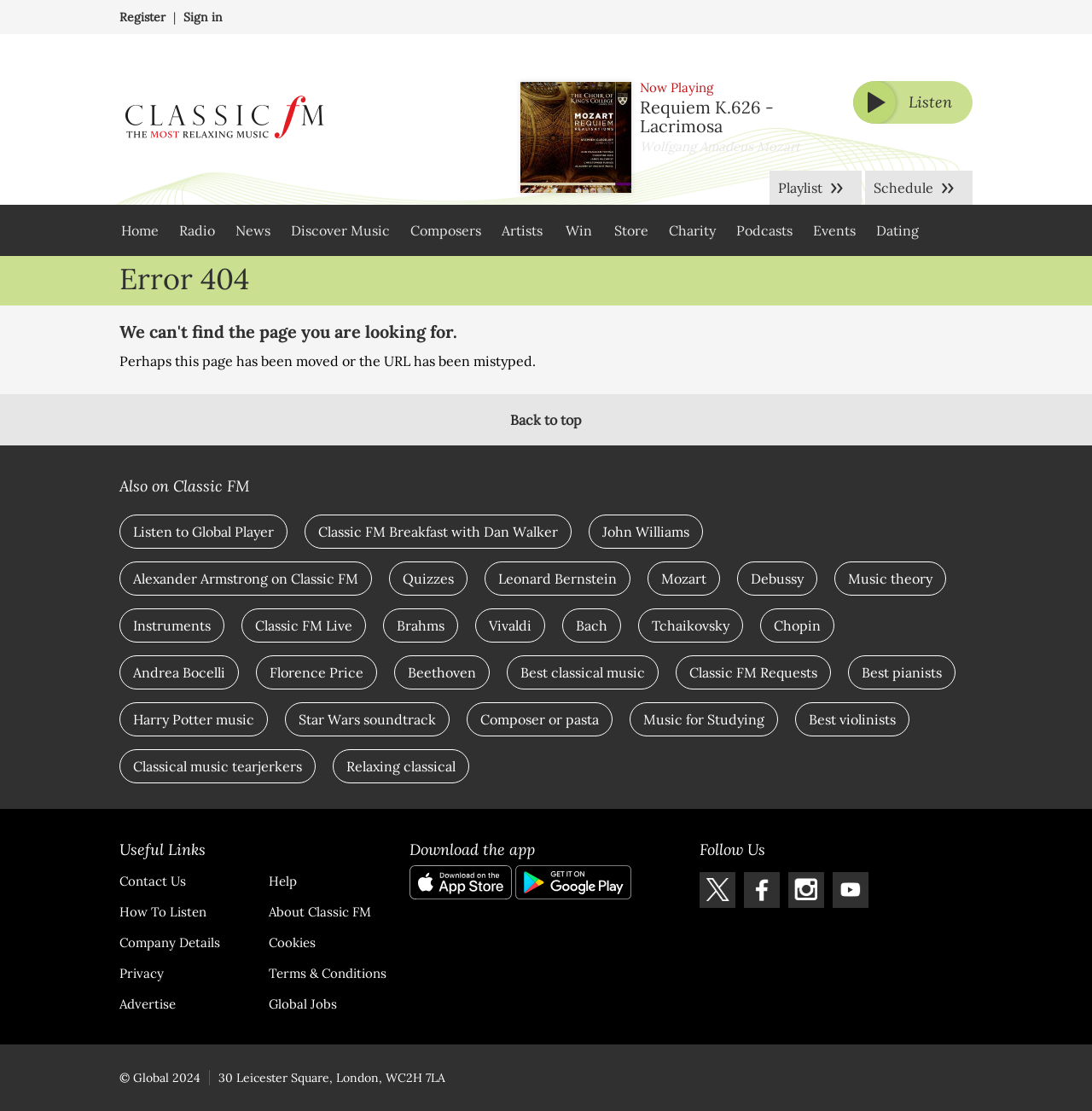Please find the bounding box coordinates of the element's region to be clicked to carry out this instruction: "Click on the 'Register' link".

[0.109, 0.008, 0.152, 0.022]